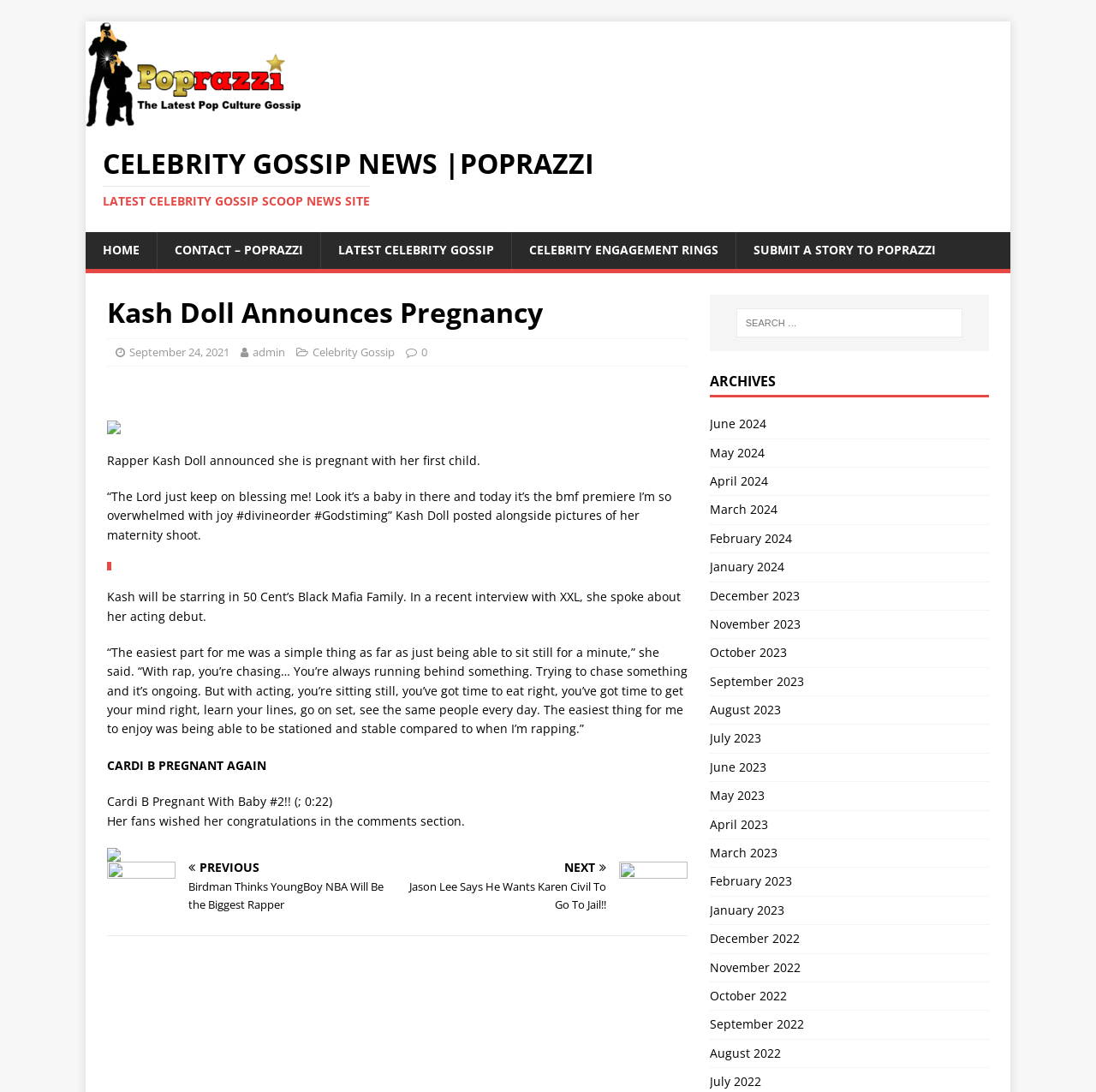How many links are there in the ARCHIVES section?
Relying on the image, give a concise answer in one word or a brief phrase.

17